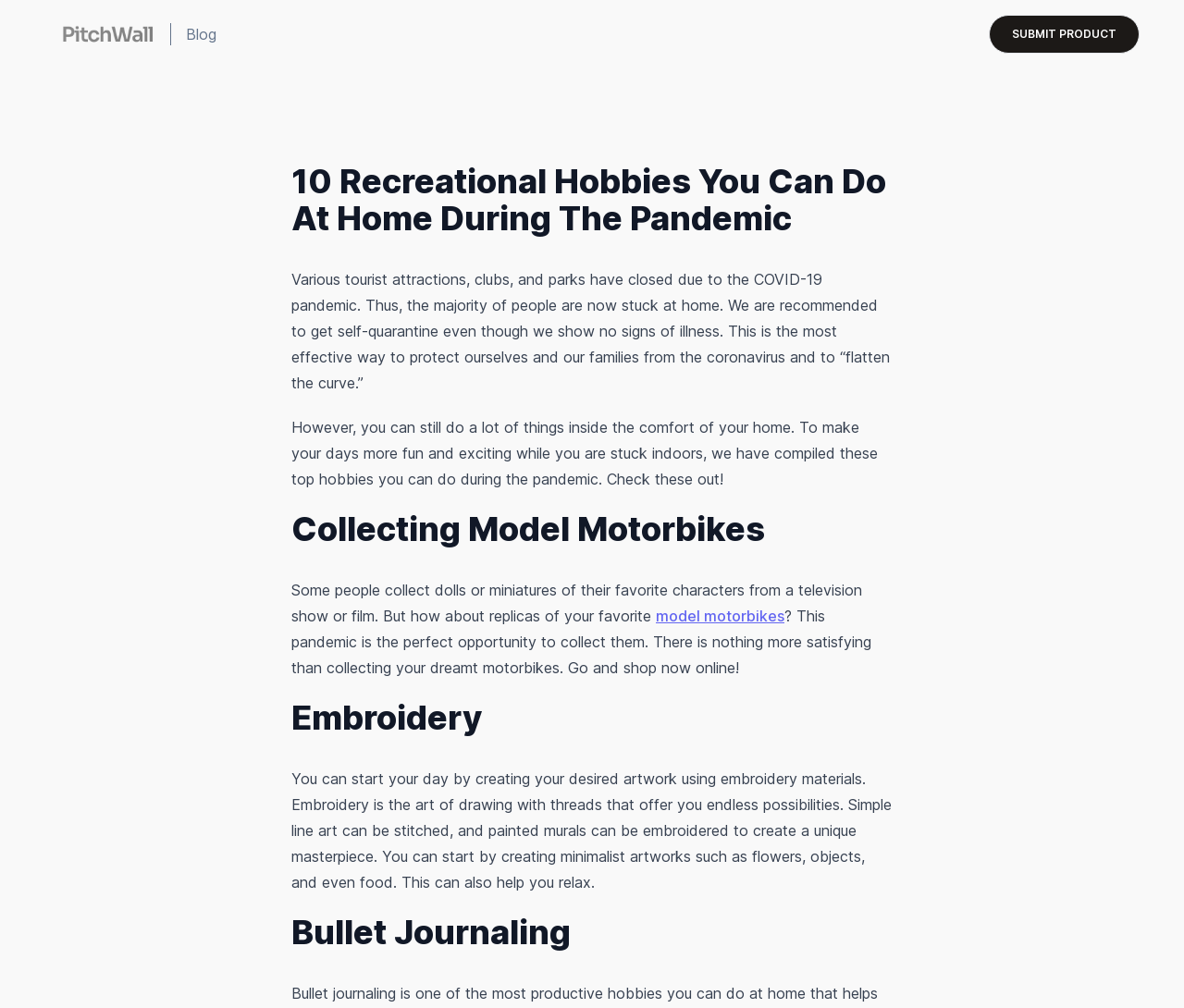What is the main purpose of self-quarantine?
Please provide a full and detailed response to the question.

According to the webpage, self-quarantine is recommended to protect ourselves and our families from the coronavirus and to 'flatten the curve', even if we show no signs of illness.